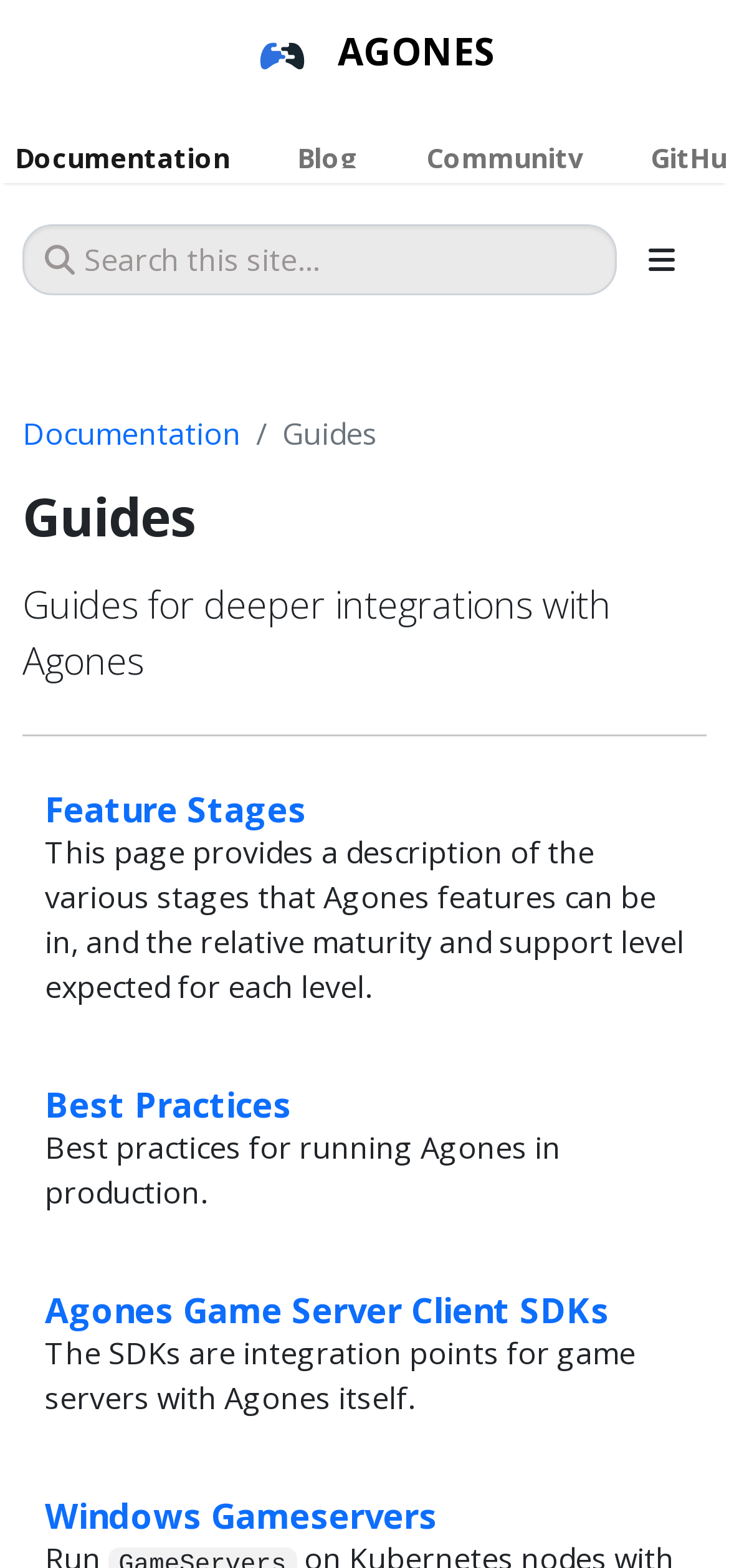What is the platform's documentation section?
Answer the question in as much detail as possible.

I found a link with the text 'Documentation' which suggests that the platform's documentation section is accessible through this link.